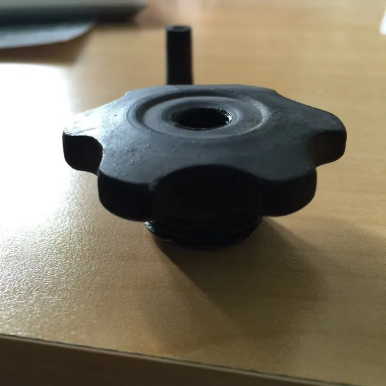Thoroughly describe everything you see in the image.

This image features an oil filler cap designed for Y385T engines, characteristic in shape and functionality. The cap showcases a rounded, star-shaped head with a threaded base, allowing it to securely fit into the engine's oil compartment. A small vent pipe protrudes from the top, indicating its role in ventilation and preventing pressure buildup within the system. The surface appears slightly textured, likely to provide grip for easy handling. The setting captures the cap resting on a smooth wooden surface, emphasizing its practical design and highlighting the importance of proper engine maintenance. This part is essential for ensuring oil remains sealed within the engine, aiding in optimal performance and longevity.